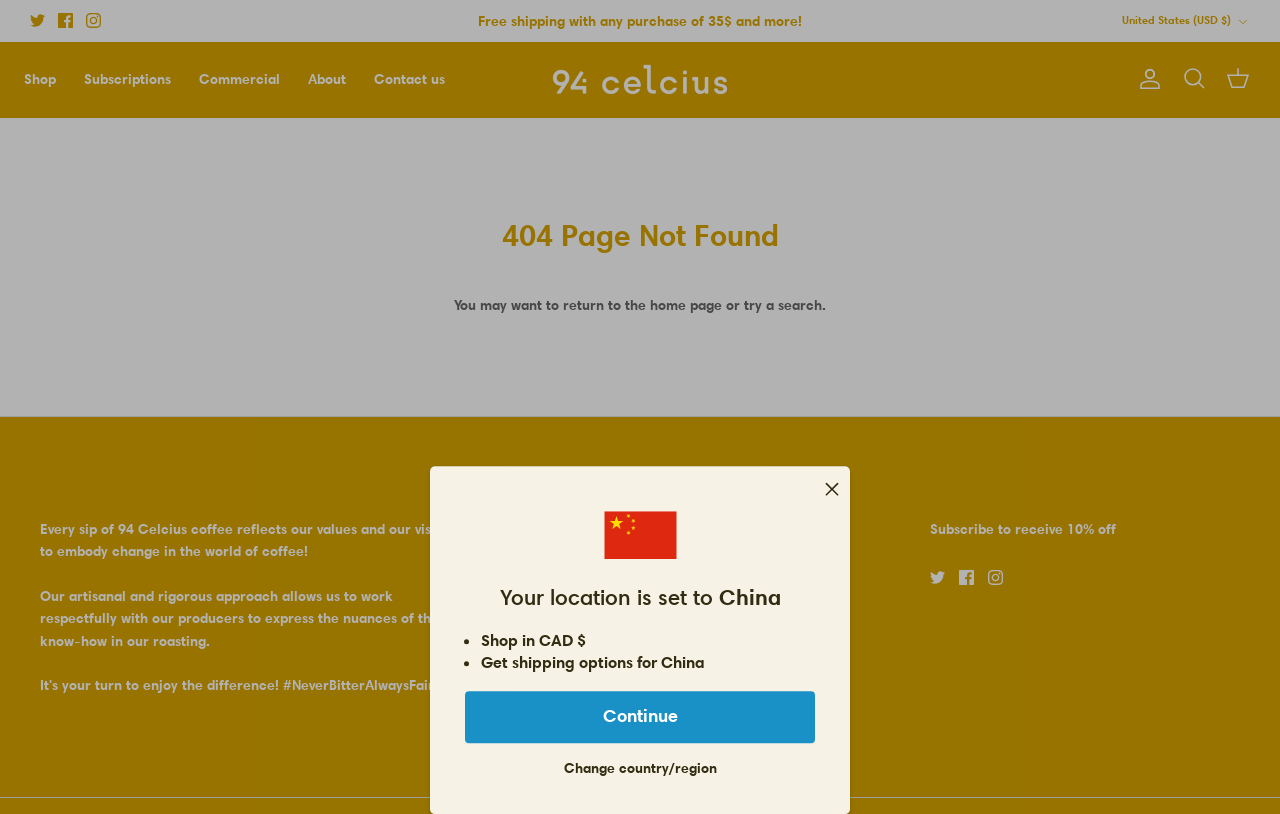Look at the image and answer the question in detail:
What is the current location set to?

The current location is set to China, as indicated by the text 'Your location is set to China' in the top section of the webpage.